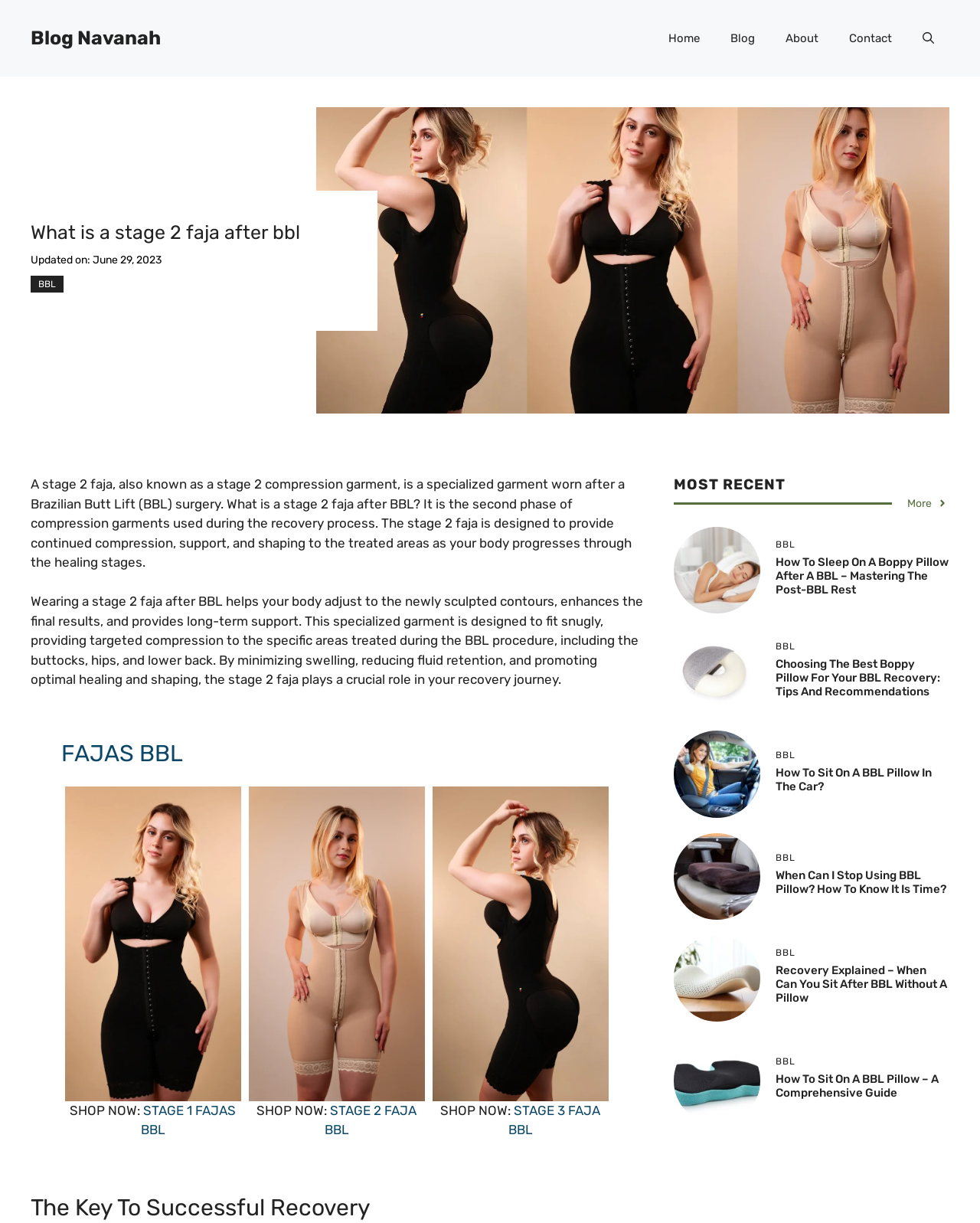Given the description More, predict the bounding box coordinates of the UI element. Ensure the coordinates are in the format (top-left x, top-left y, bottom-right x, bottom-right y) and all values are between 0 and 1.

[0.926, 0.405, 0.967, 0.418]